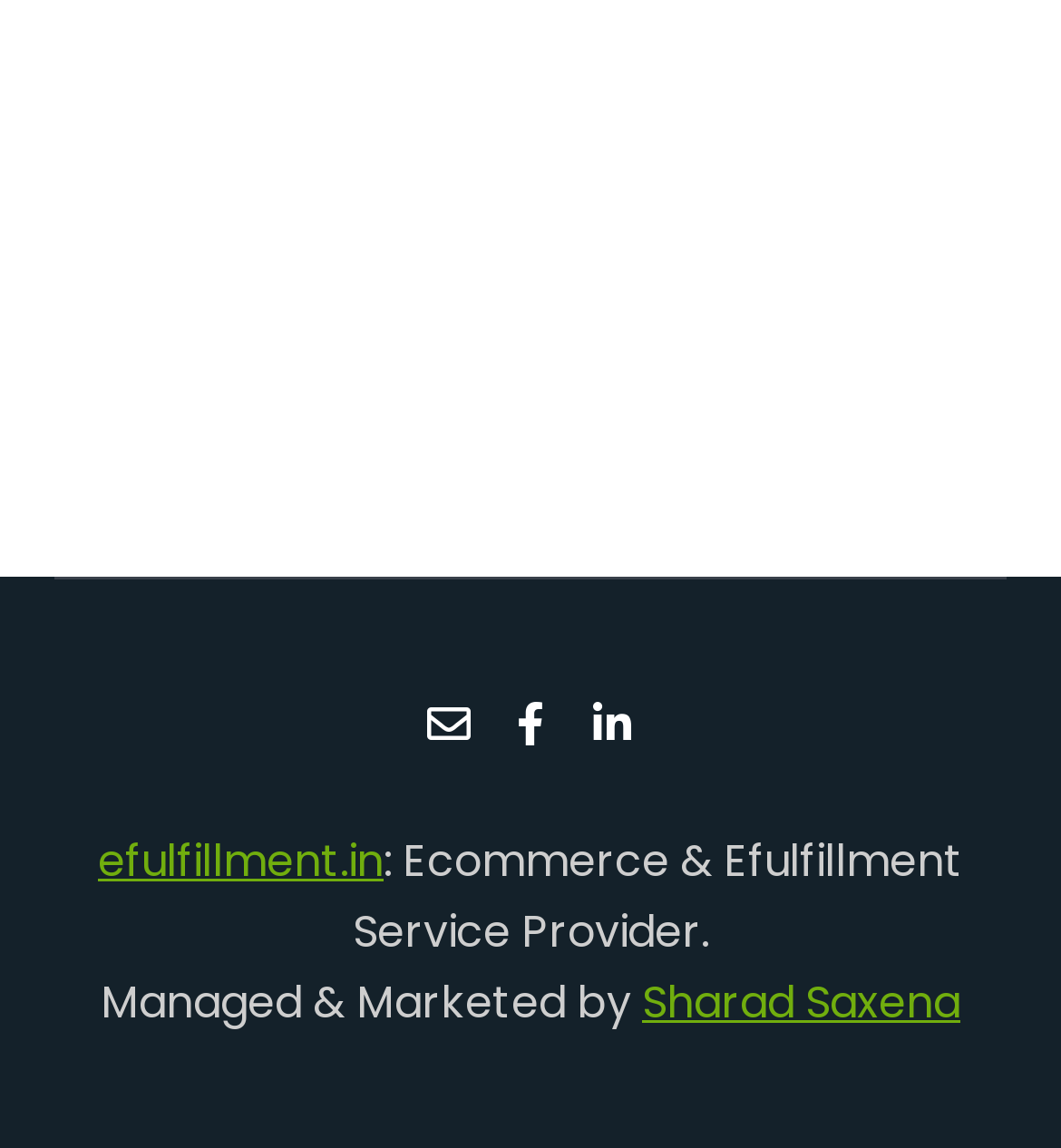Locate the UI element described as follows: "title="Facebook"". Return the bounding box coordinates as four float numbers between 0 and 1 in the order [left, top, right, bottom].

[0.467, 0.599, 0.533, 0.661]